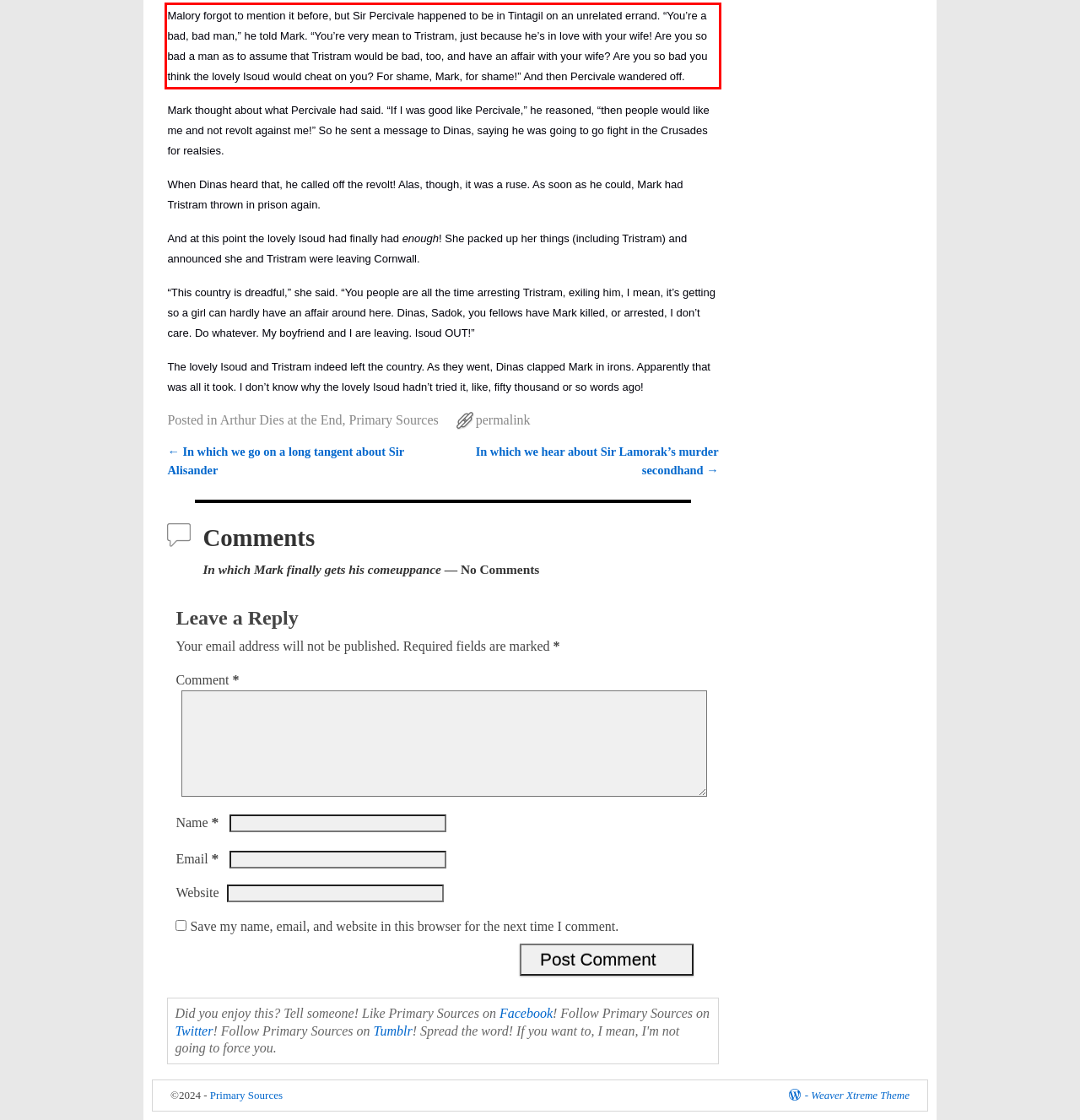Analyze the red bounding box in the provided webpage screenshot and generate the text content contained within.

Malory forgot to mention it before, but Sir Percivale happened to be in Tintagil on an unrelated errand. “You’re a bad, bad man,” he told Mark. “You’re very mean to Tristram, just because he’s in love with your wife! Are you so bad a man as to assume that Tristram would be bad, too, and have an affair with your wife? Are you so bad you think the lovely Isoud would cheat on you? For shame, Mark, for shame!” And then Percivale wandered off.